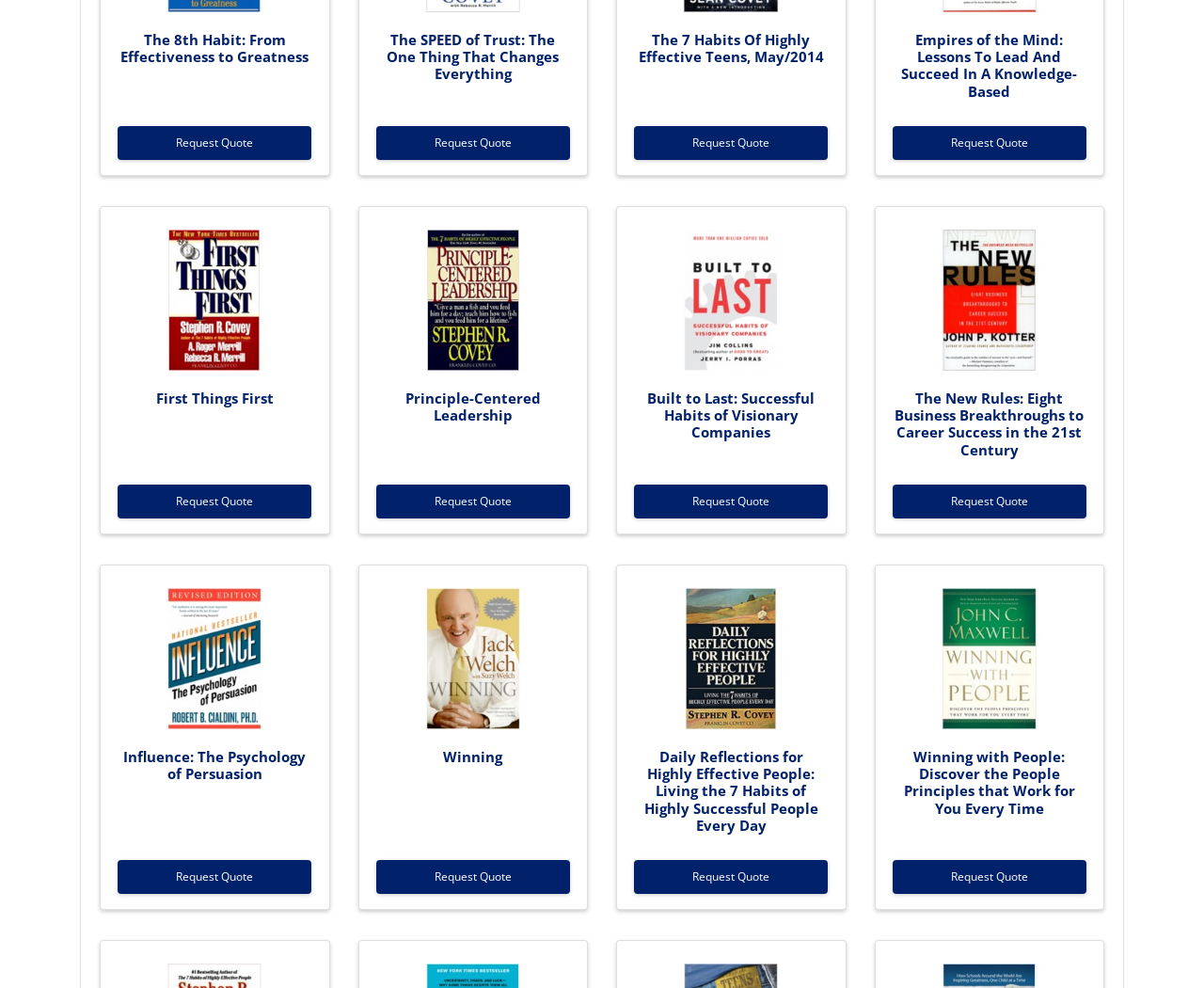Find and specify the bounding box coordinates that correspond to the clickable region for the instruction: "View details of Built to Last: Successful Habits of Visionary Companies".

[0.538, 0.393, 0.677, 0.447]